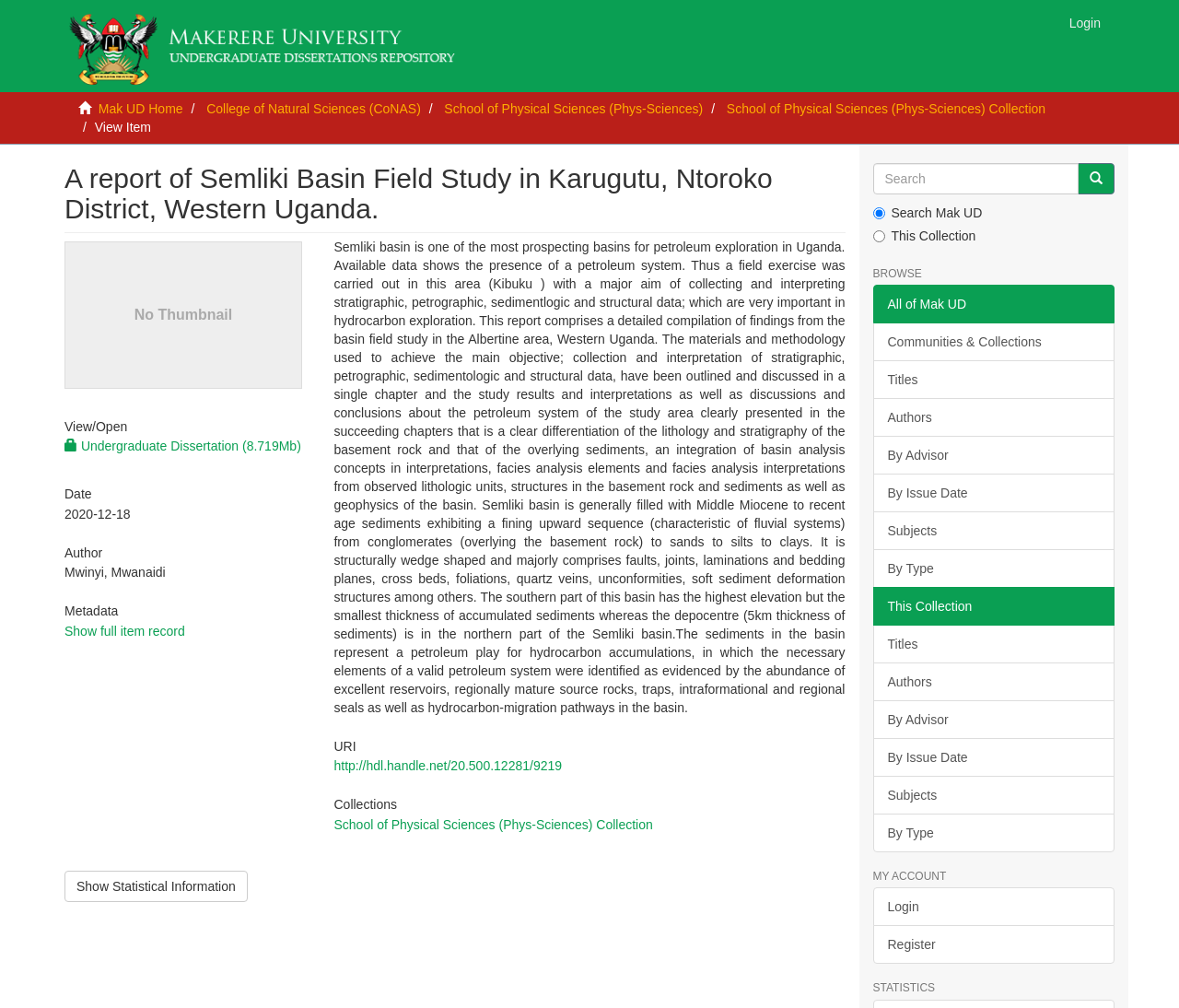Who is the author of the report?
Deliver a detailed and extensive answer to the question.

The author of the report can be found in the static text element with the text 'Mwanaidi Mwinyi' which is located under the 'Author' heading.